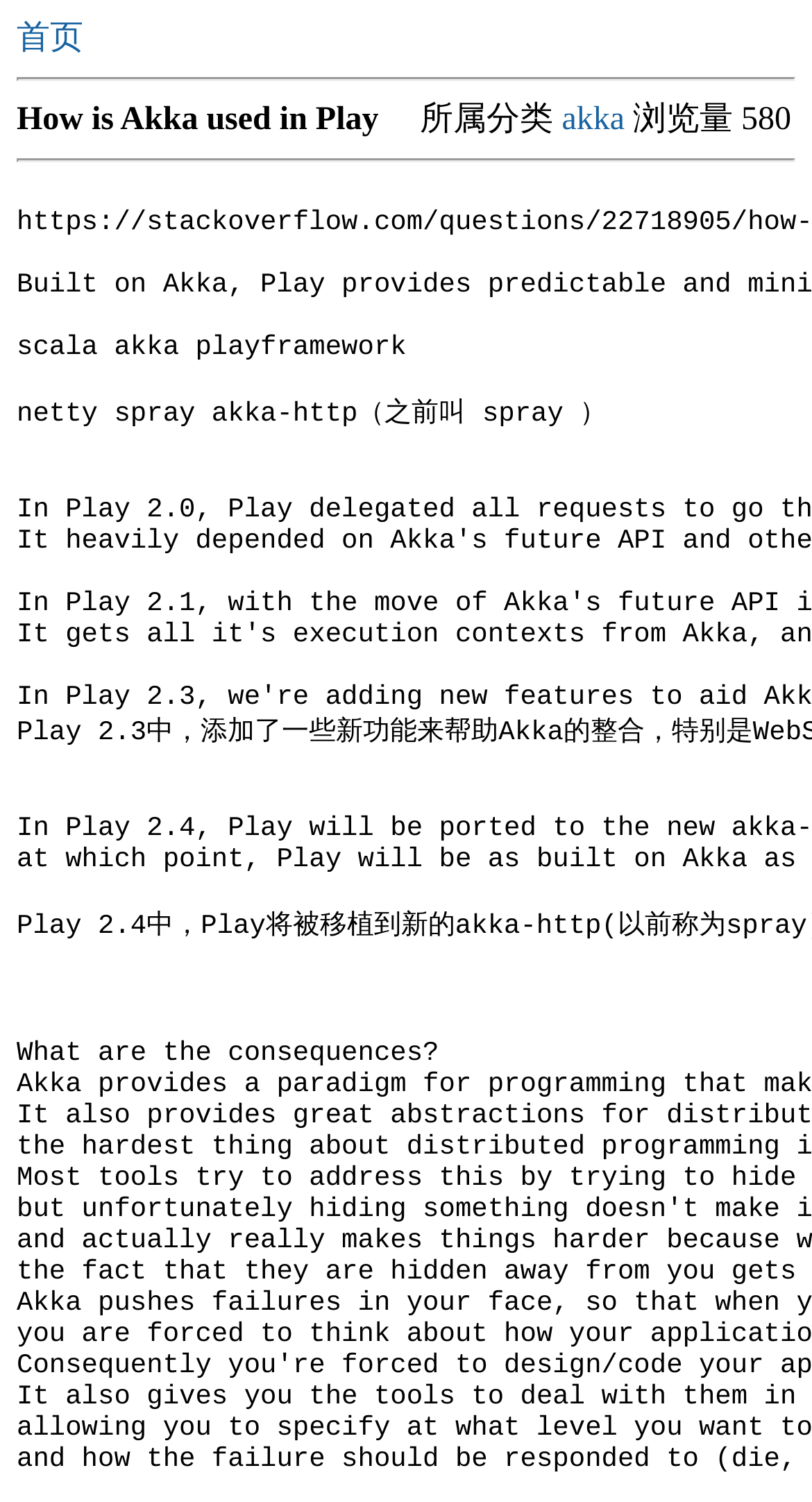Please reply with a single word or brief phrase to the question: 
Is there a separator above the article title?

Yes